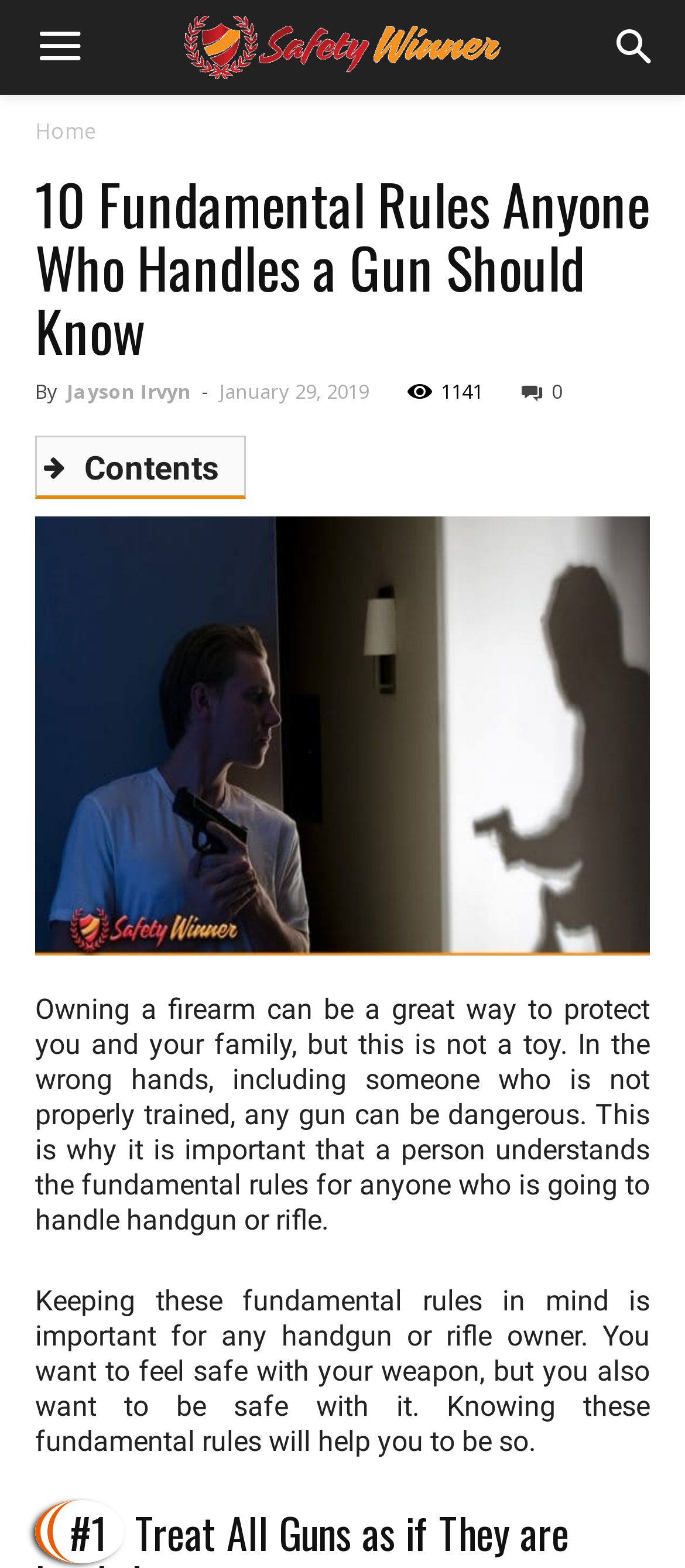Carefully examine the image and provide an in-depth answer to the question: Who is the author of the article?

I found the author's name by looking at the text next to the 'By' label, which is 'Jayson Irvyn'.